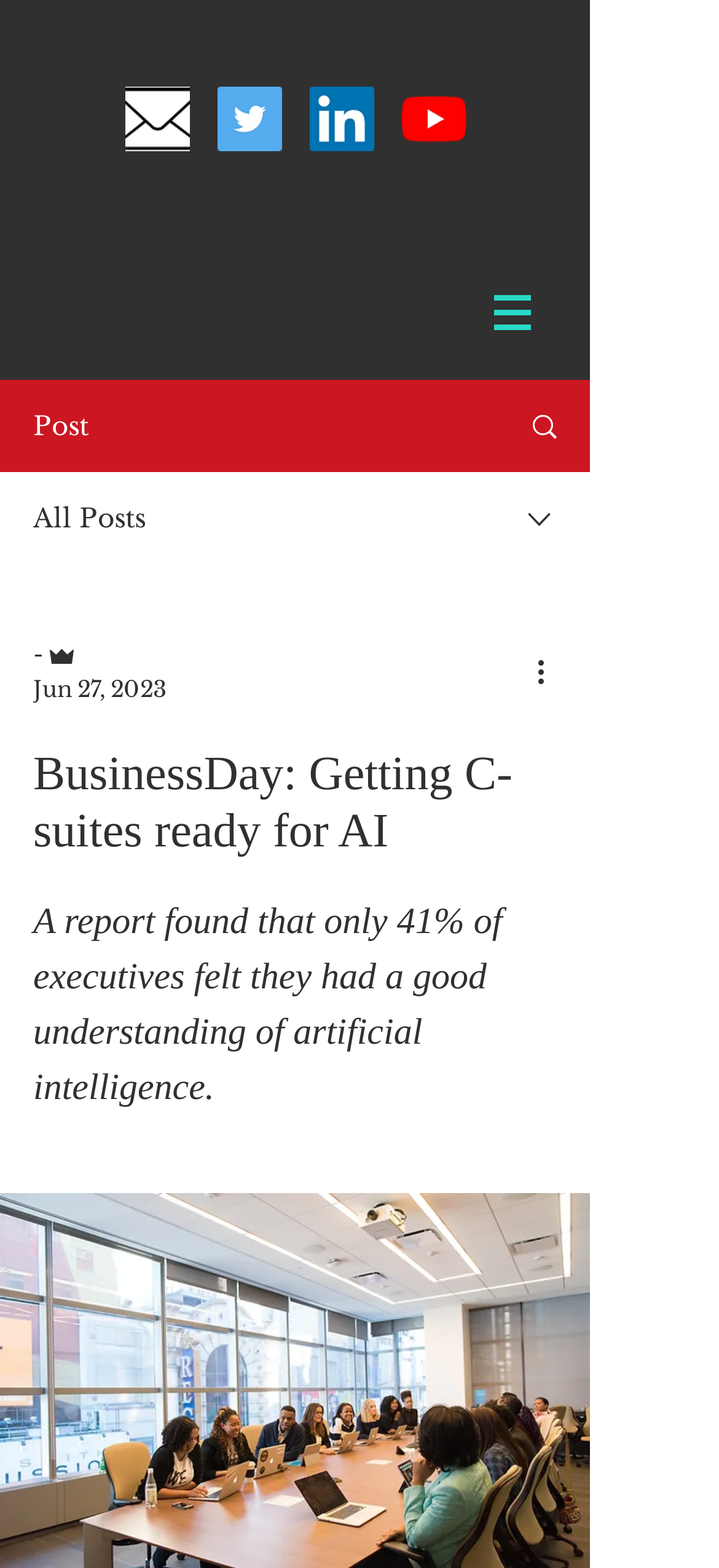Please determine the bounding box coordinates of the area that needs to be clicked to complete this task: 'Click on the More actions button'. The coordinates must be four float numbers between 0 and 1, formatted as [left, top, right, bottom].

[0.738, 0.414, 0.8, 0.442]